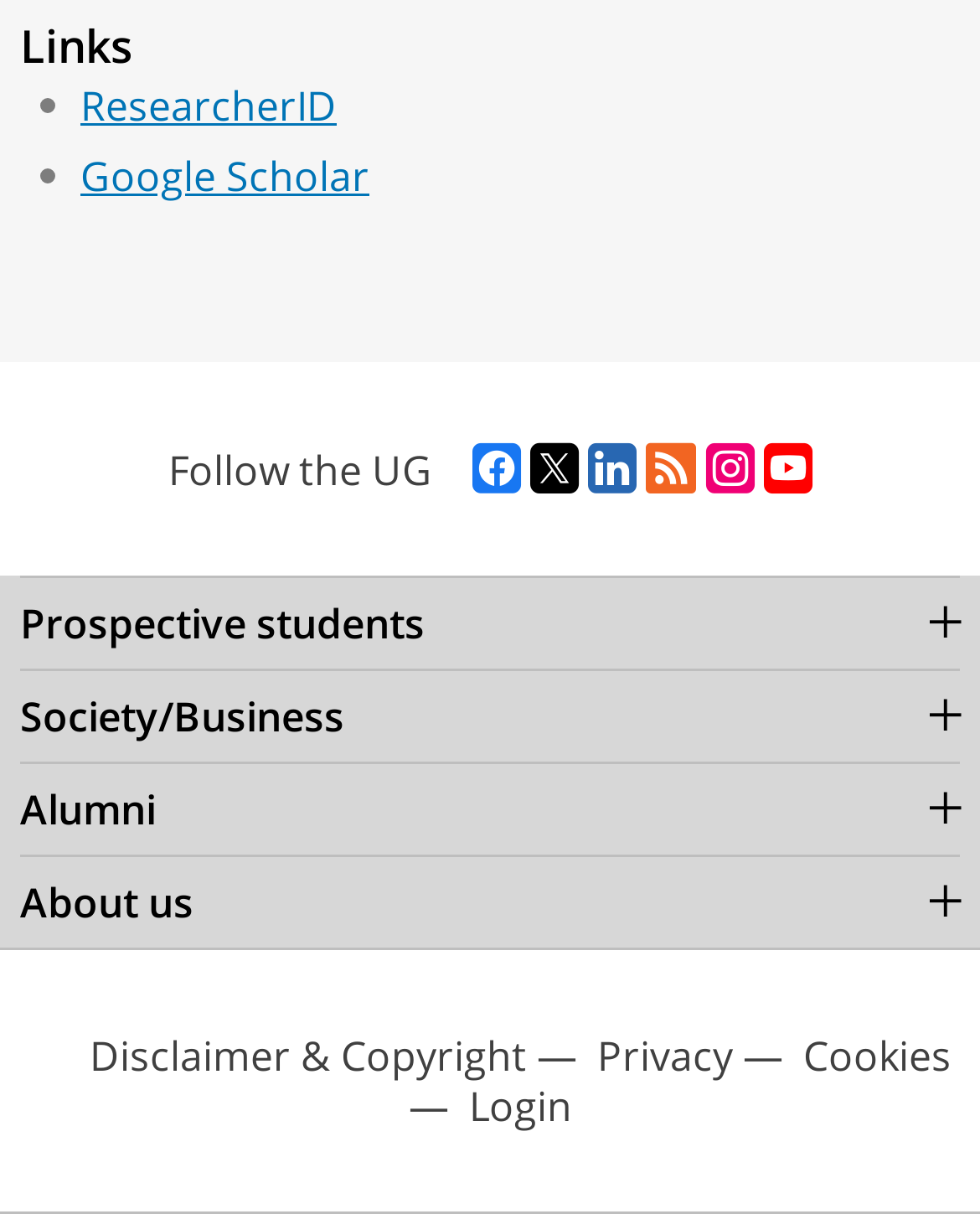Identify the bounding box coordinates of the clickable region required to complete the instruction: "Visit the ResearcherID page". The coordinates should be given as four float numbers within the range of 0 and 1, i.e., [left, top, right, bottom].

[0.082, 0.065, 0.344, 0.11]